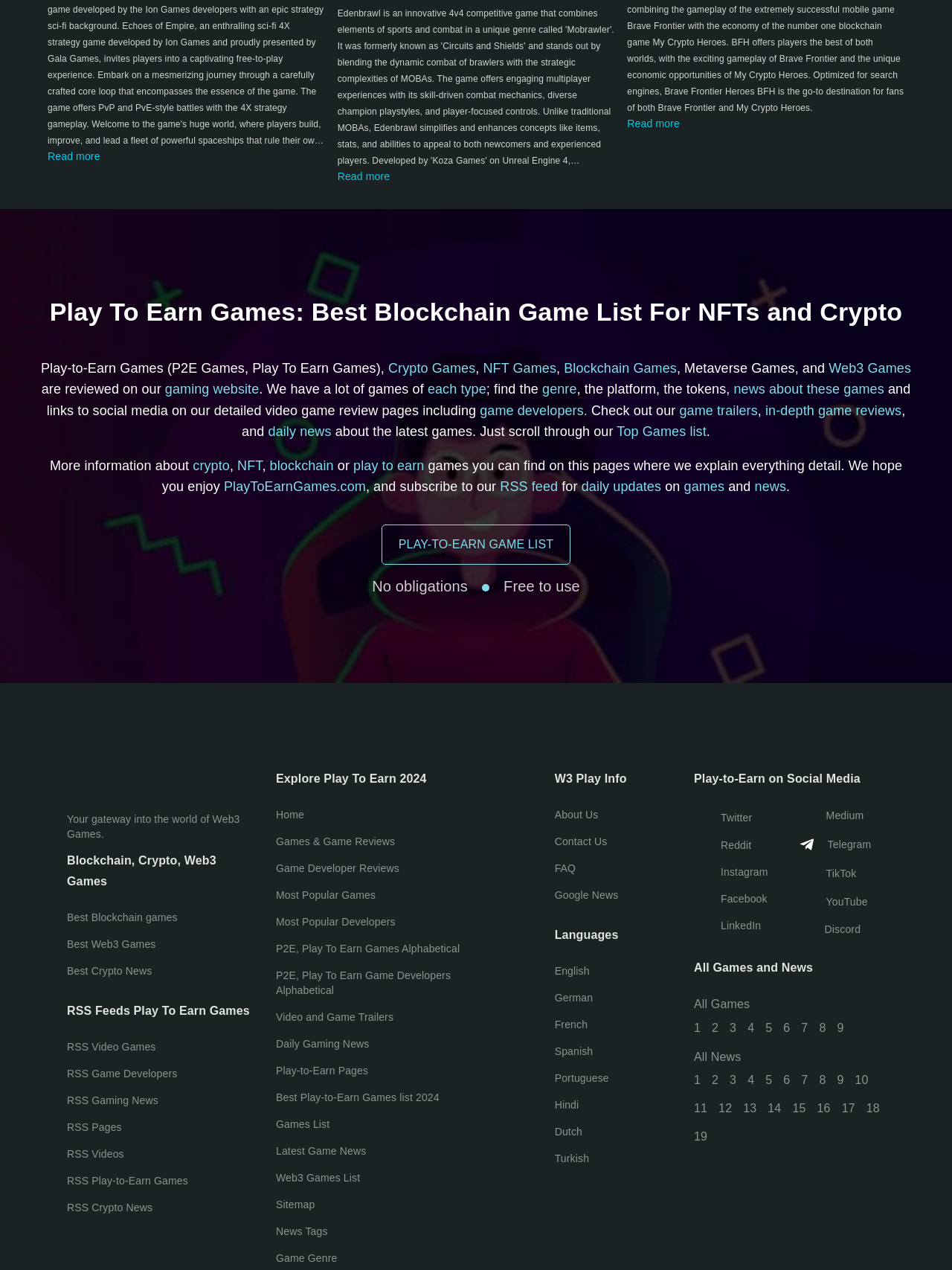Highlight the bounding box coordinates of the element you need to click to perform the following instruction: "View 'Top Games list'."

[0.648, 0.334, 0.742, 0.345]